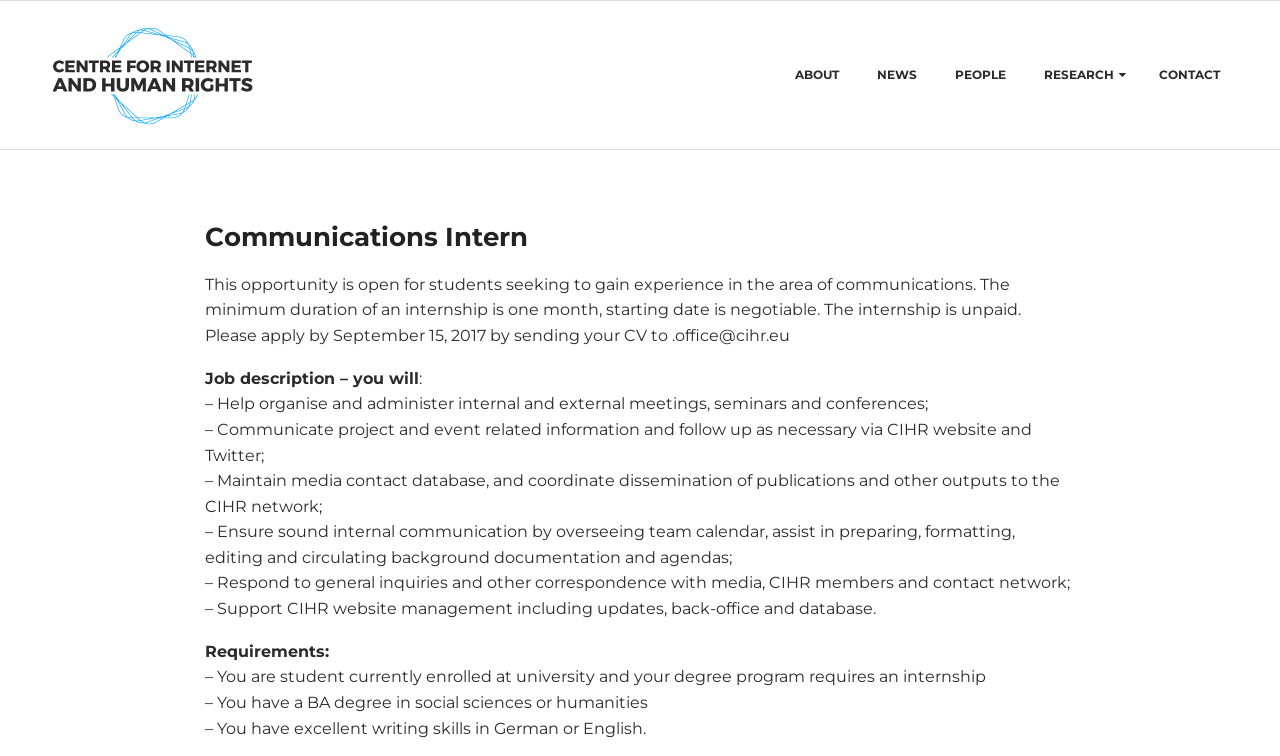How many links are in the Primary Navigation Menu?
Answer the question based on the image using a single word or a brief phrase.

5